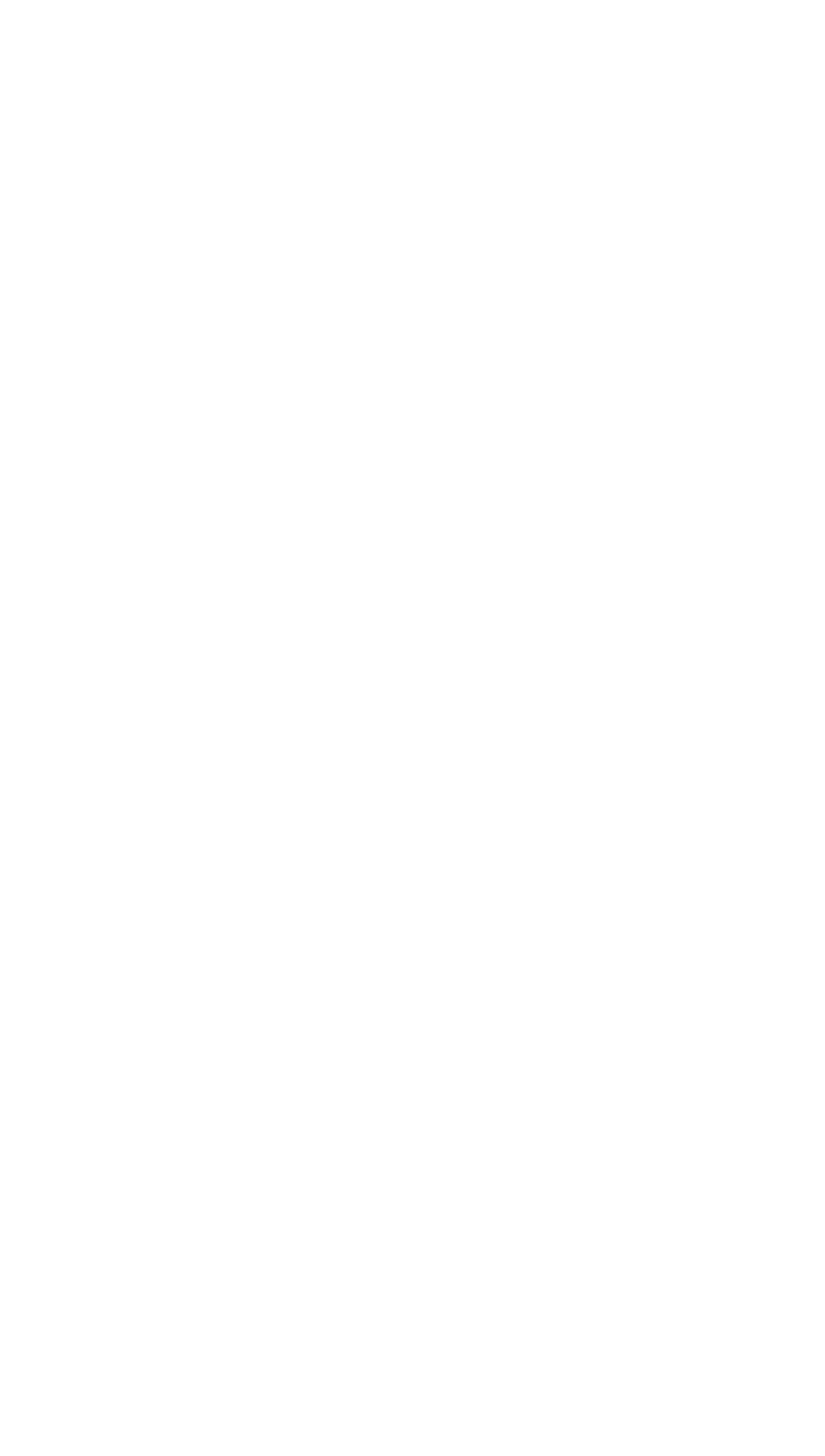Respond to the following question with a brief word or phrase:
How many social media links are available at the bottom of the webpage?

3